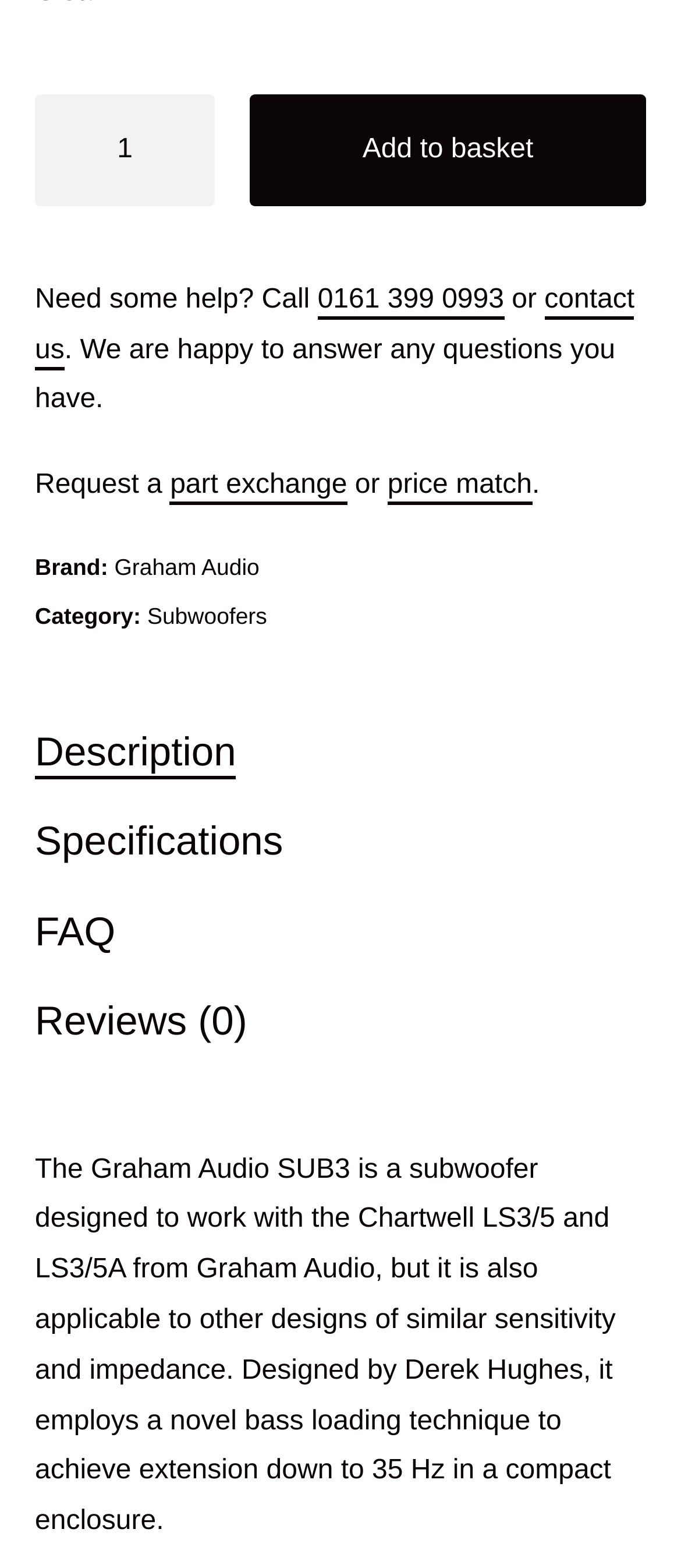Please reply to the following question with a single word or a short phrase:
What is the frequency range of the Graham Audio SUB3?

Down to 35 Hz